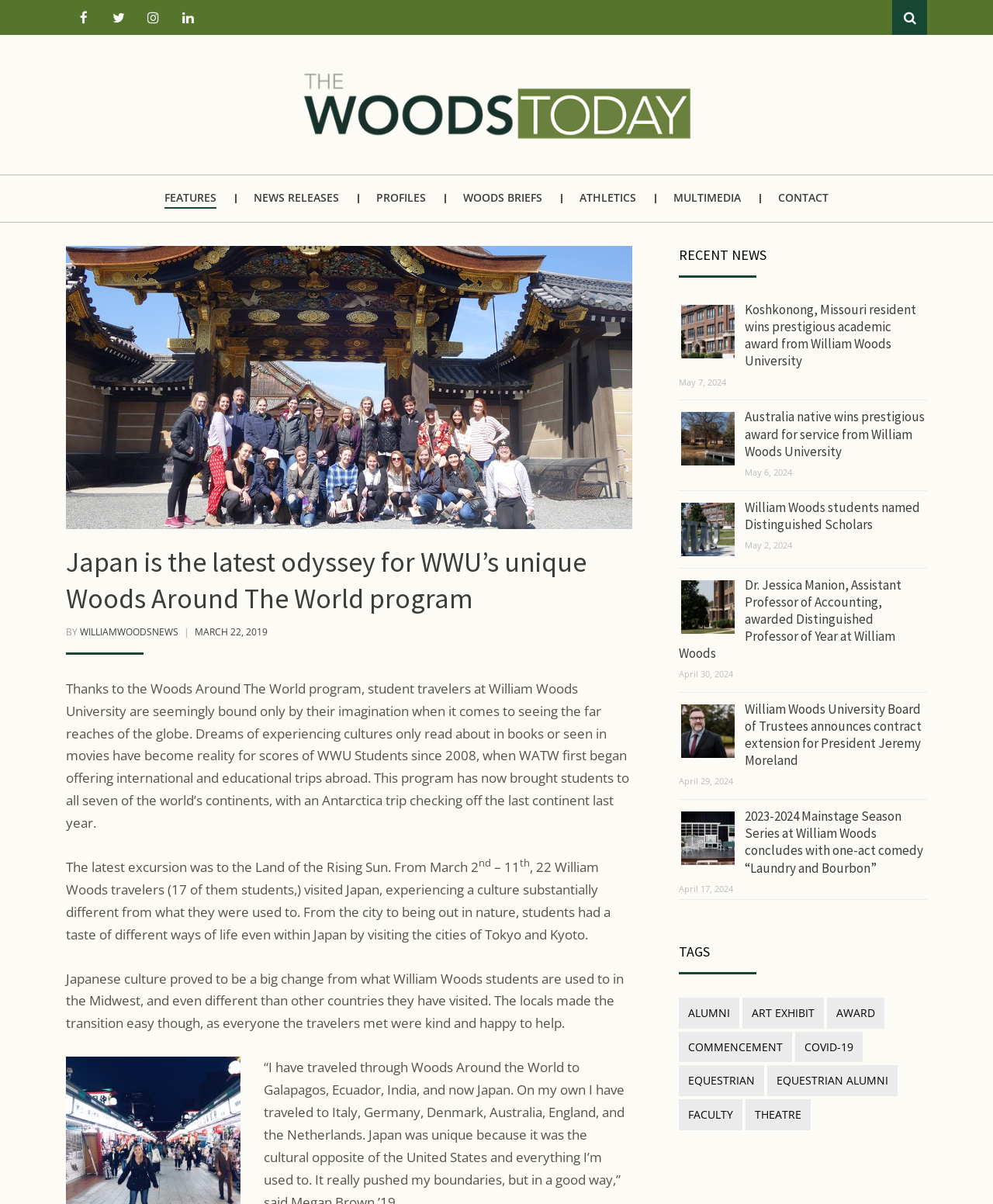What is the name of the program that allows students to travel?
Answer the question with just one word or phrase using the image.

Woods Around The World